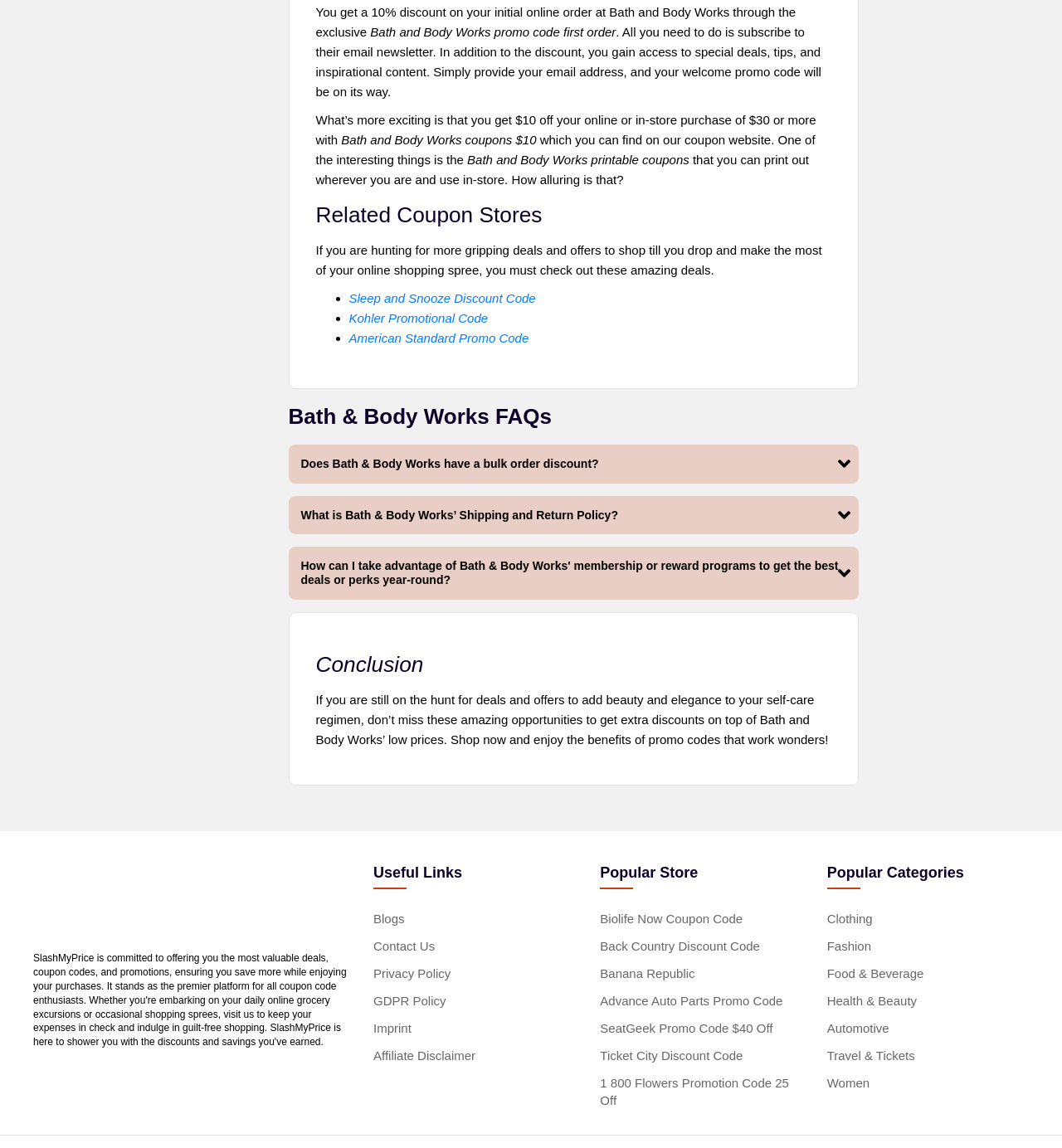Please identify the bounding box coordinates of the element's region that I should click in order to complete the following instruction: "Check out 'Bath & Body Works FAQs'". The bounding box coordinates consist of four float numbers between 0 and 1, i.e., [left, top, right, bottom].

[0.271, 0.35, 0.519, 0.376]